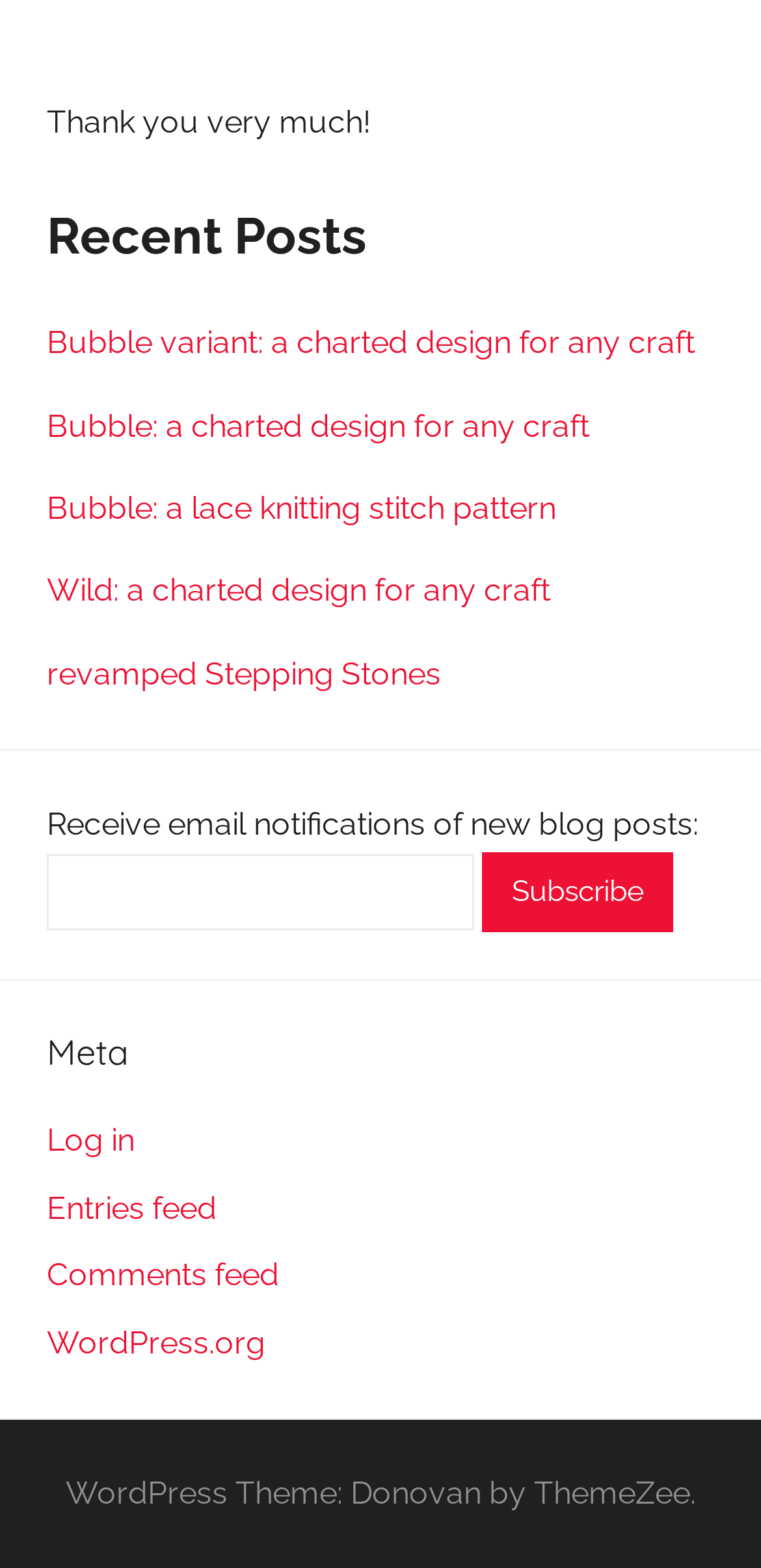What is the purpose of the textbox? Observe the screenshot and provide a one-word or short phrase answer.

To receive email notifications